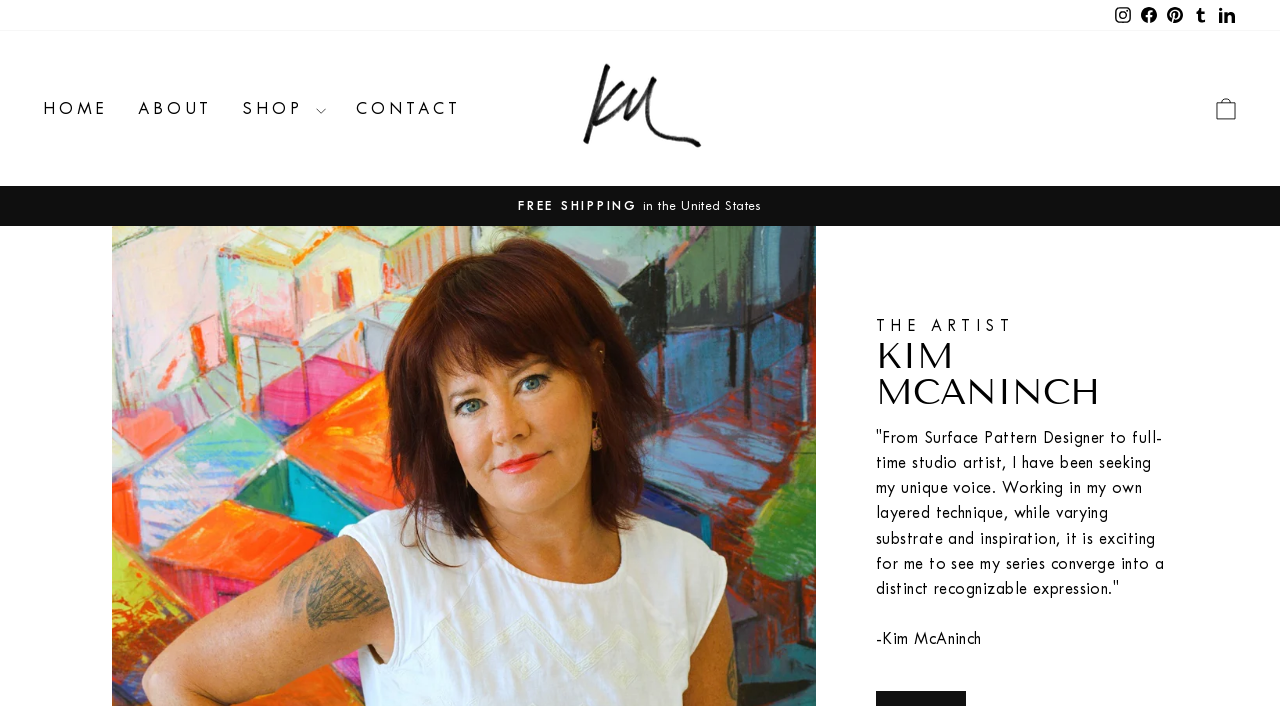Give a detailed account of the webpage.

The webpage is about Kim McAninch, an artist, and features her artist statement, bio, and contact information. At the top right corner, there are five social media links: Instagram, Facebook, Pinterest, Tumblr, and LinkedIn. Below these links, there is a navigation menu with four links: HOME, ABOUT, SHOP, and CONTACT.

On the left side of the page, there is a large section dedicated to the artist's statement. The heading "THE ARTIST" is centered, followed by the artist's name "KIM MCANINCH" in a larger font. Below the name, there is a paragraph describing the artist's journey and unique voice. The paragraph is signed with the artist's name, "-Kim McAninch".

At the top center of the page, there is a link to the artist's website, and next to it, a link to the CART. Below the navigation menu, there is a button to pause a slideshow. Above the artist's statement, there is a notice about free shipping in the United States.

There are no images on the page, but there is a disclosure triangle next to the SHOP link, indicating that it may lead to a dropdown menu or further information. Overall, the webpage is focused on showcasing the artist's bio, statement, and contact information, with easy access to her social media profiles and website navigation.